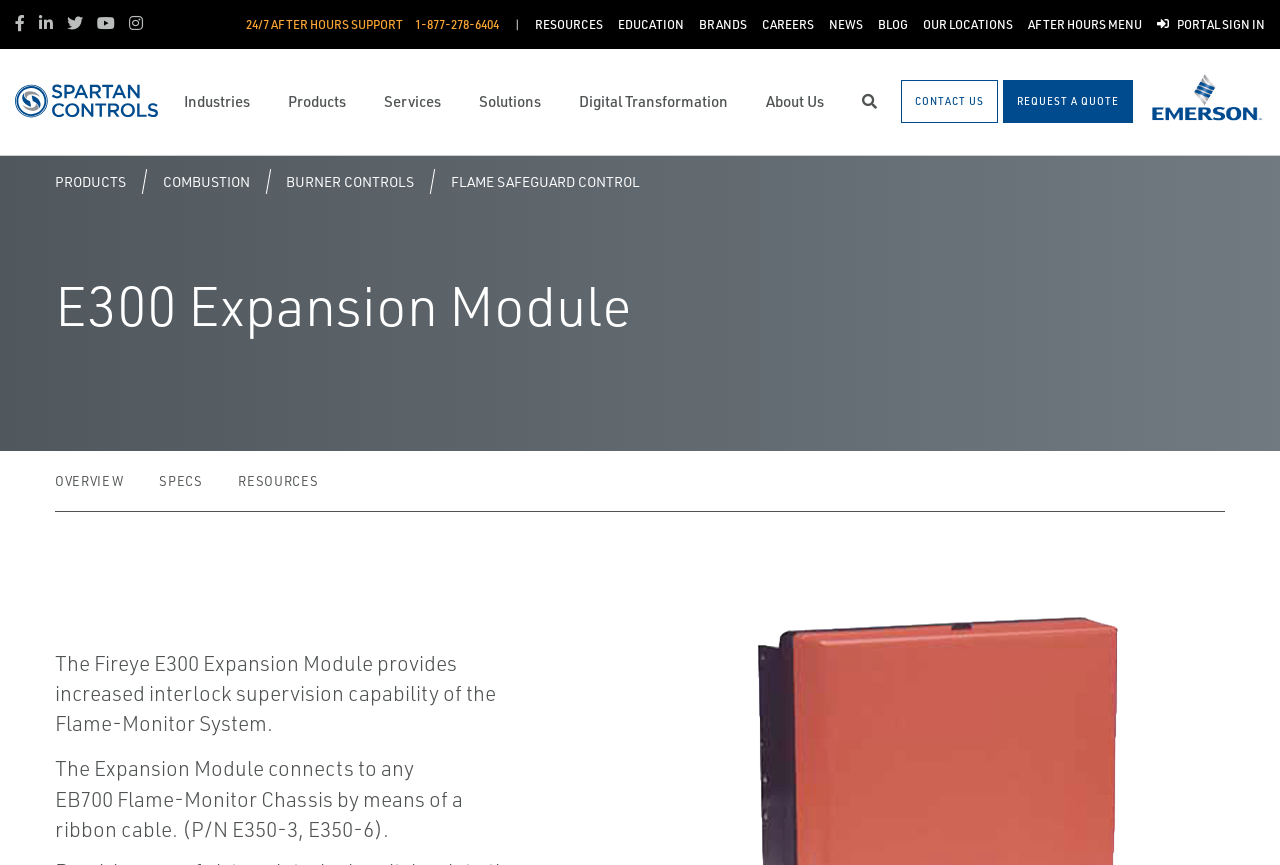What is the purpose of the E300 Expansion Module?
Can you provide an in-depth and detailed response to the question?

According to the static text on the webpage, the E300 Expansion Module provides increased interlock supervision capability of the Flame-Monitor System, which implies its purpose.